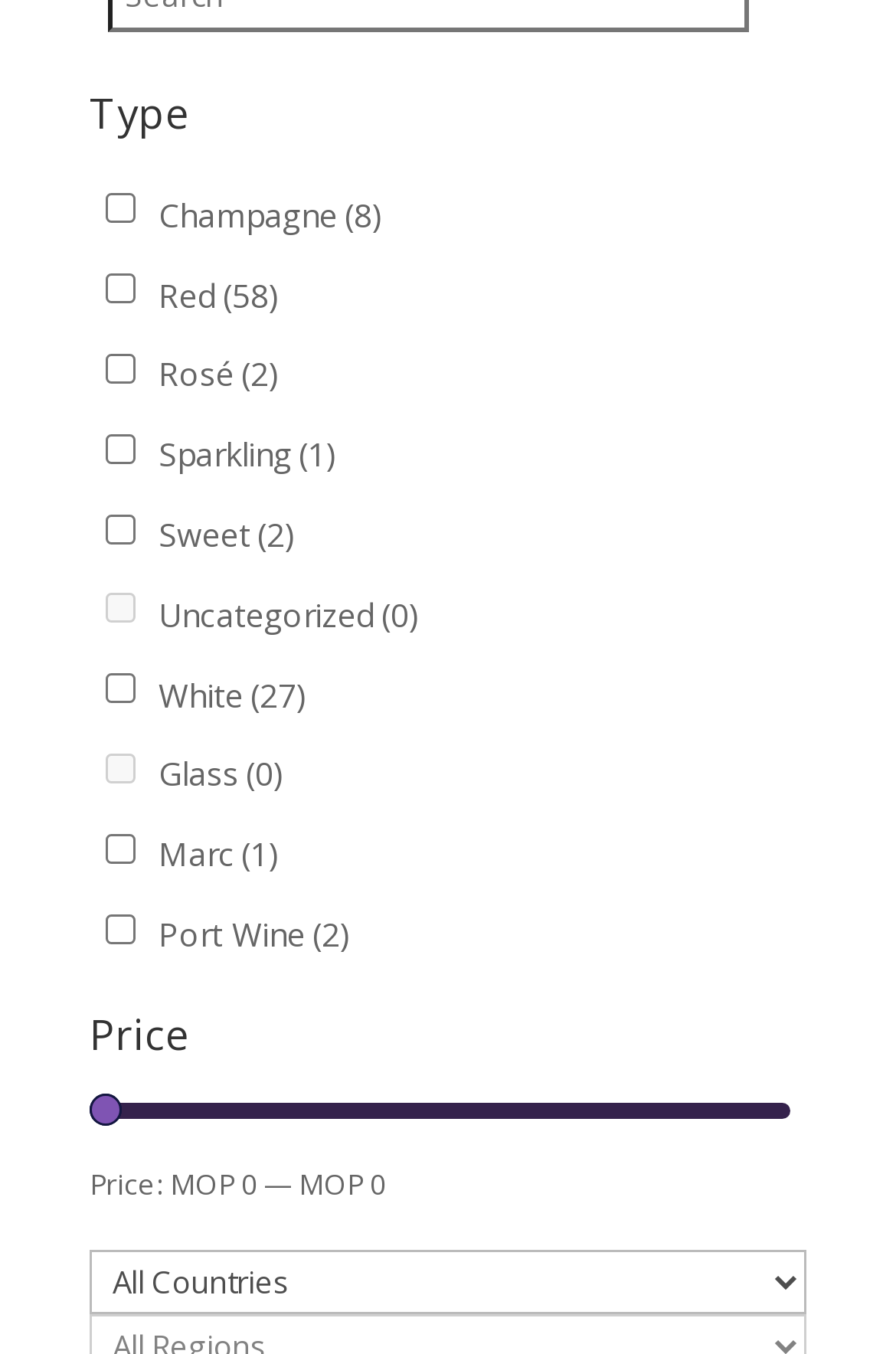Identify the bounding box coordinates of the section that should be clicked to achieve the task described: "View the Sparkling wine options".

[0.118, 0.32, 0.151, 0.342]